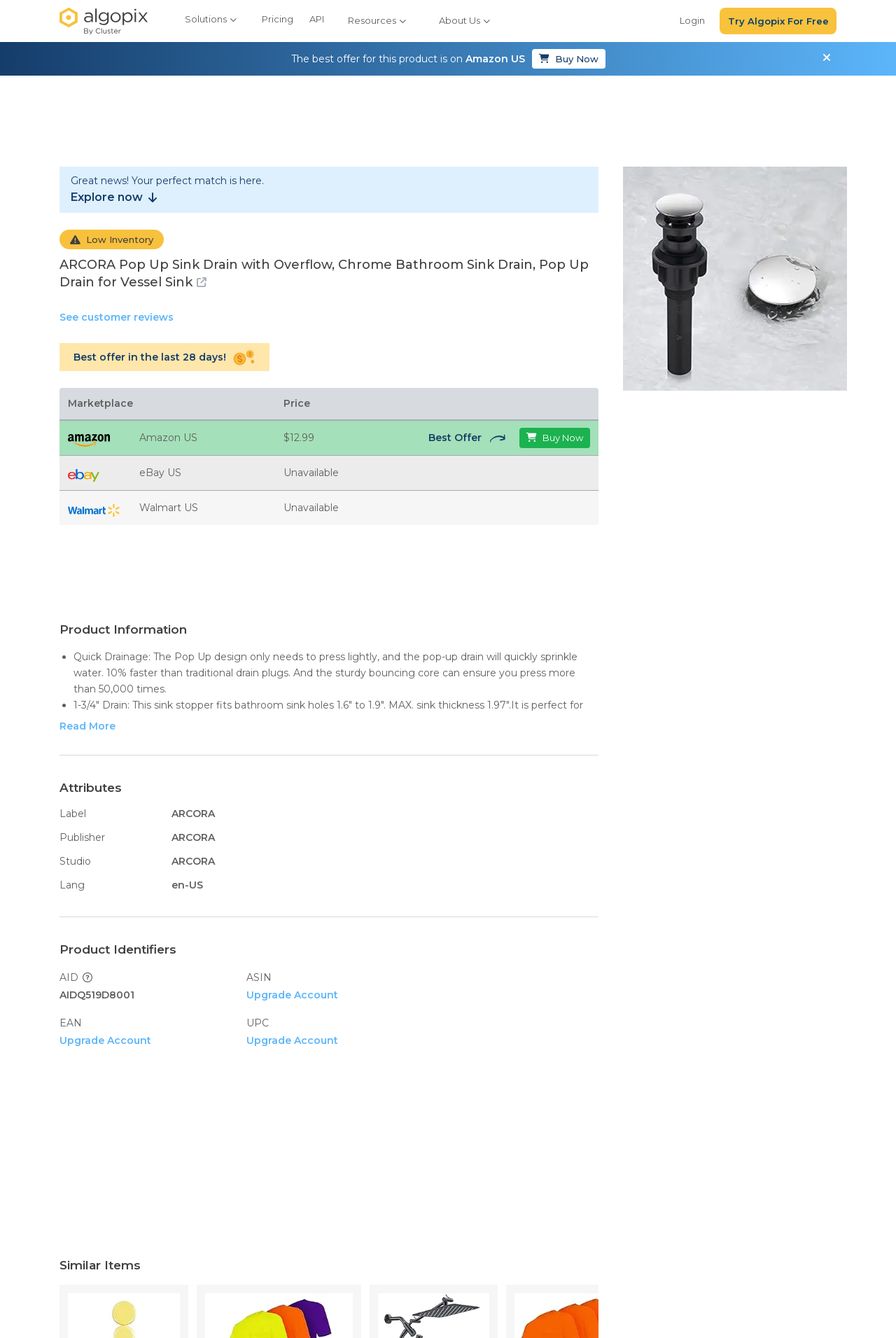What is the material of the product?
Observe the image and answer the question with a one-word or short phrase response.

Stainless steel and PP